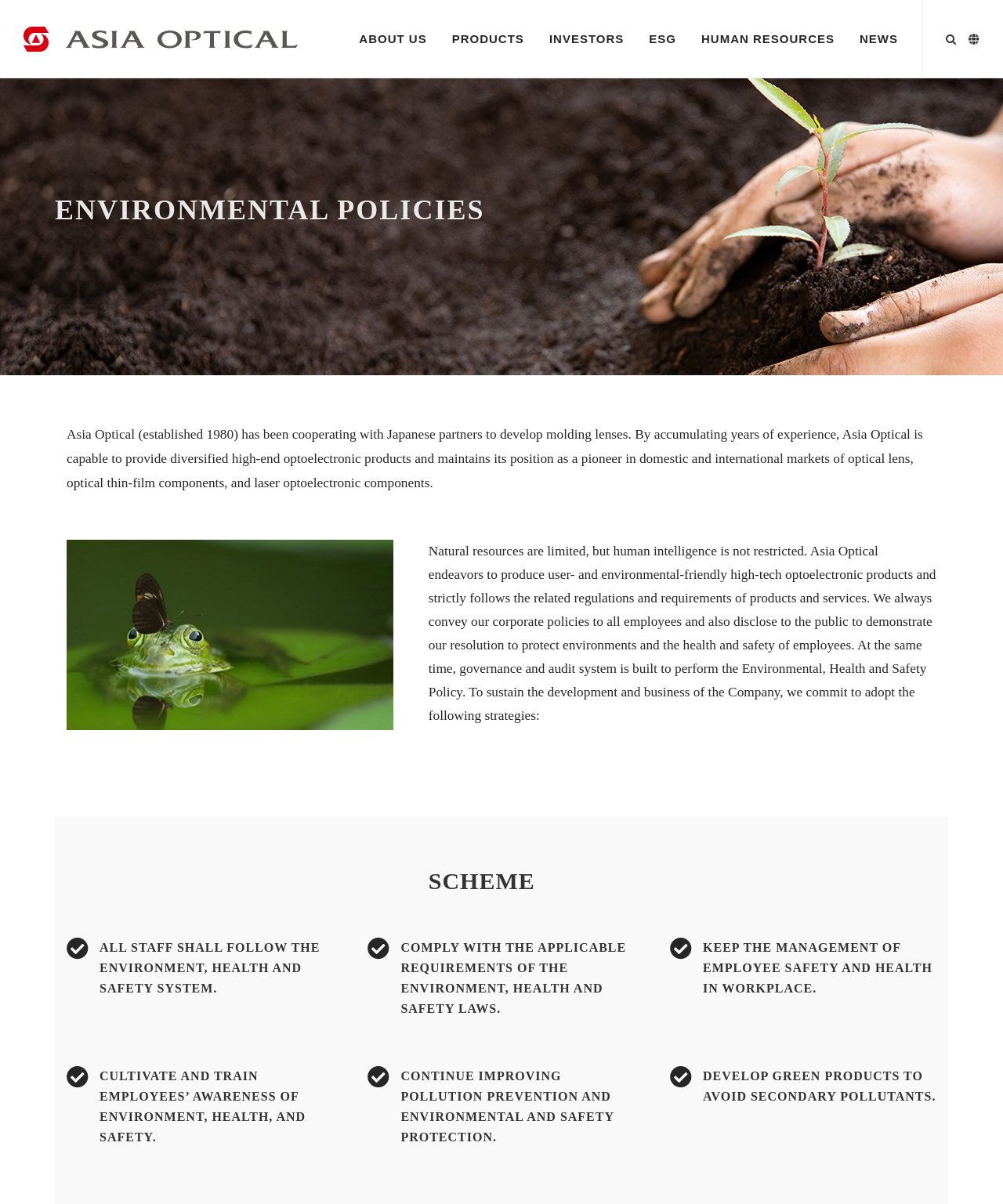Based on the element description: "Terms and Conditions", identify the UI element and provide its bounding box coordinates. Use four float numbers between 0 and 1, [left, top, right, bottom].

None